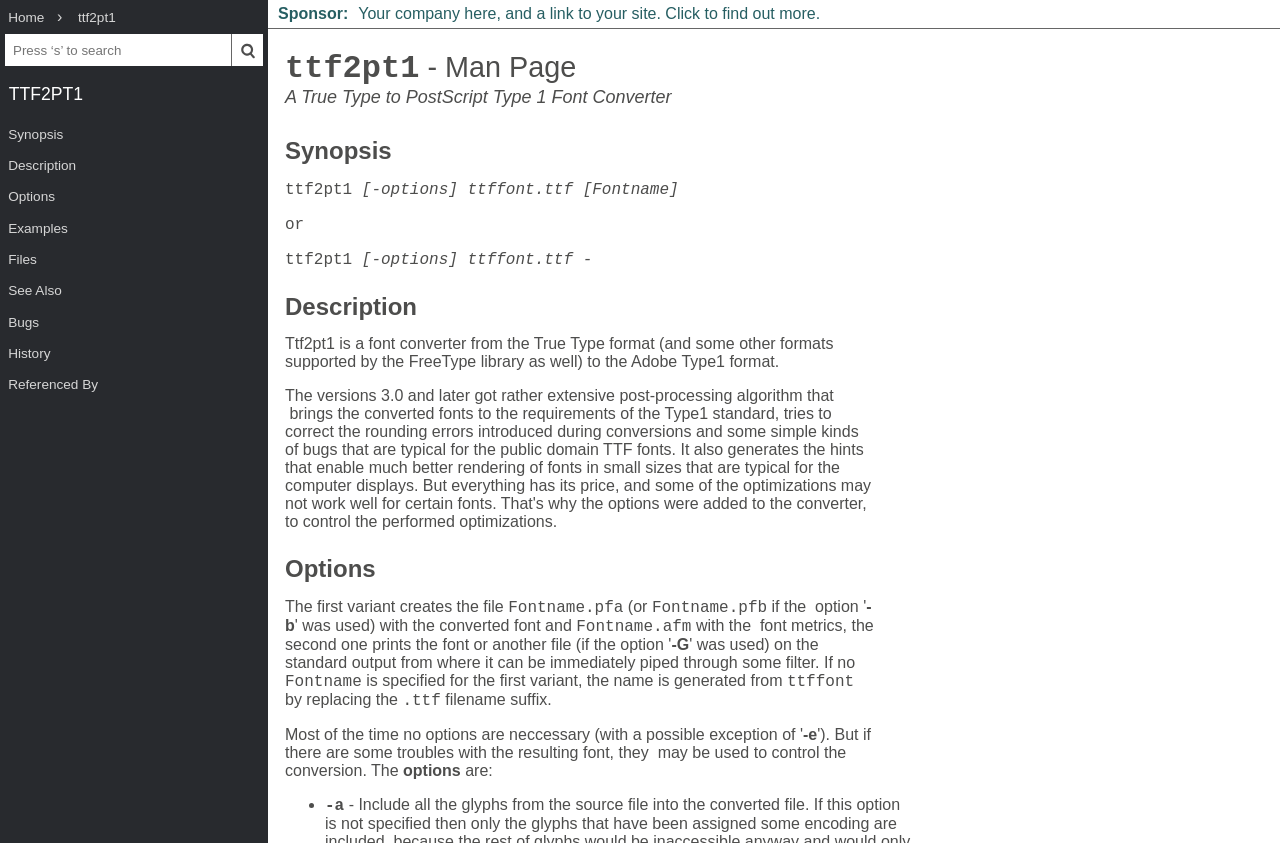Give a one-word or short-phrase answer to the following question: 
What is the name of the library that supports other formats?

FreeType library